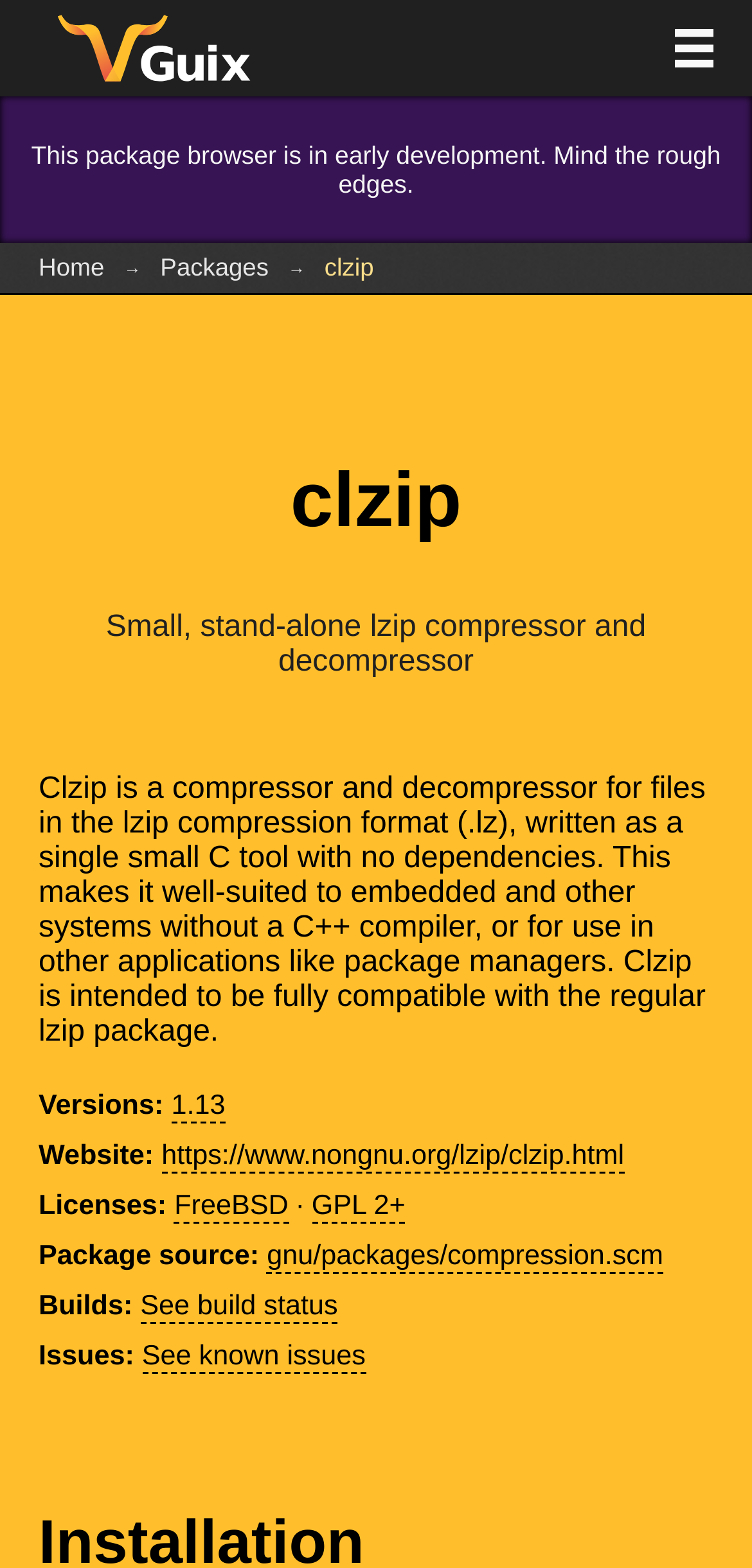Identify the bounding box coordinates for the region of the element that should be clicked to carry out the instruction: "Go to GNU Guix homepage". The bounding box coordinates should be four float numbers between 0 and 1, i.e., [left, top, right, bottom].

[0.0, 0.0, 0.41, 0.061]